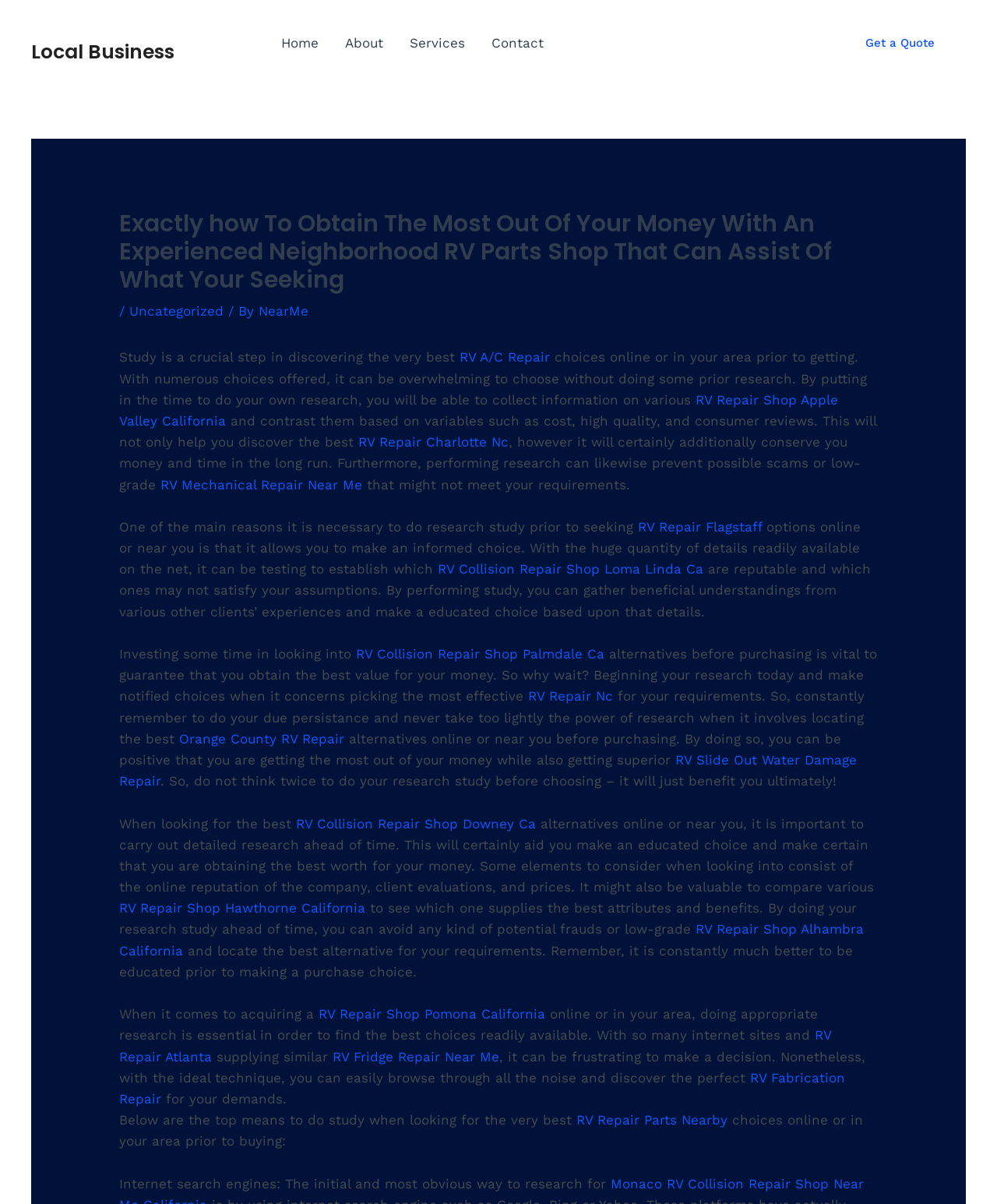Determine the bounding box for the described HTML element: "English English". Ensure the coordinates are four float numbers between 0 and 1 in the format [left, top, right, bottom].

None